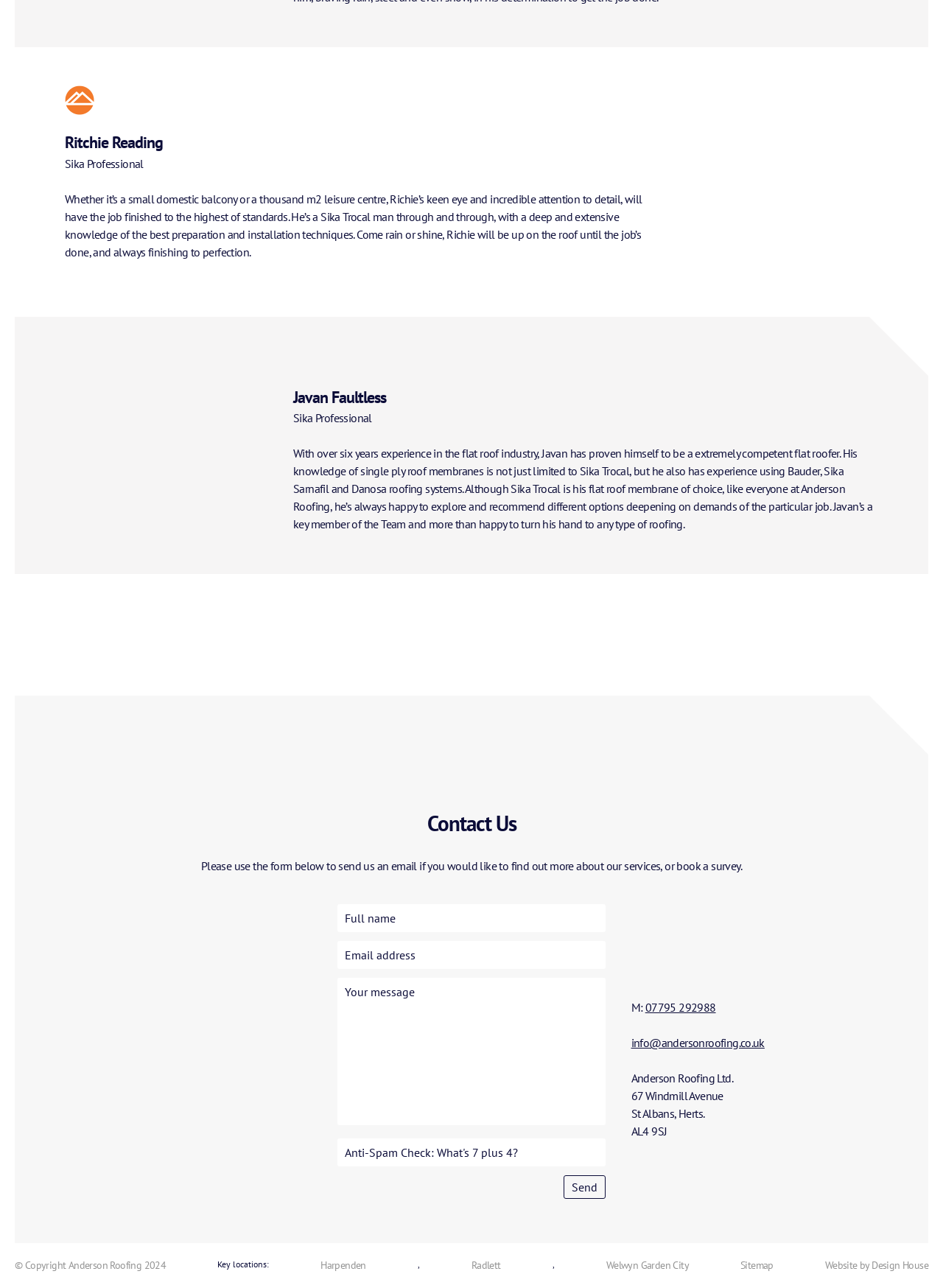Bounding box coordinates are to be given in the format (top-left x, top-left y, bottom-right x, bottom-right y). All values must be floating point numbers between 0 and 1. Provide the bounding box coordinate for the UI element described as: 07795 292988

[0.684, 0.777, 0.759, 0.788]